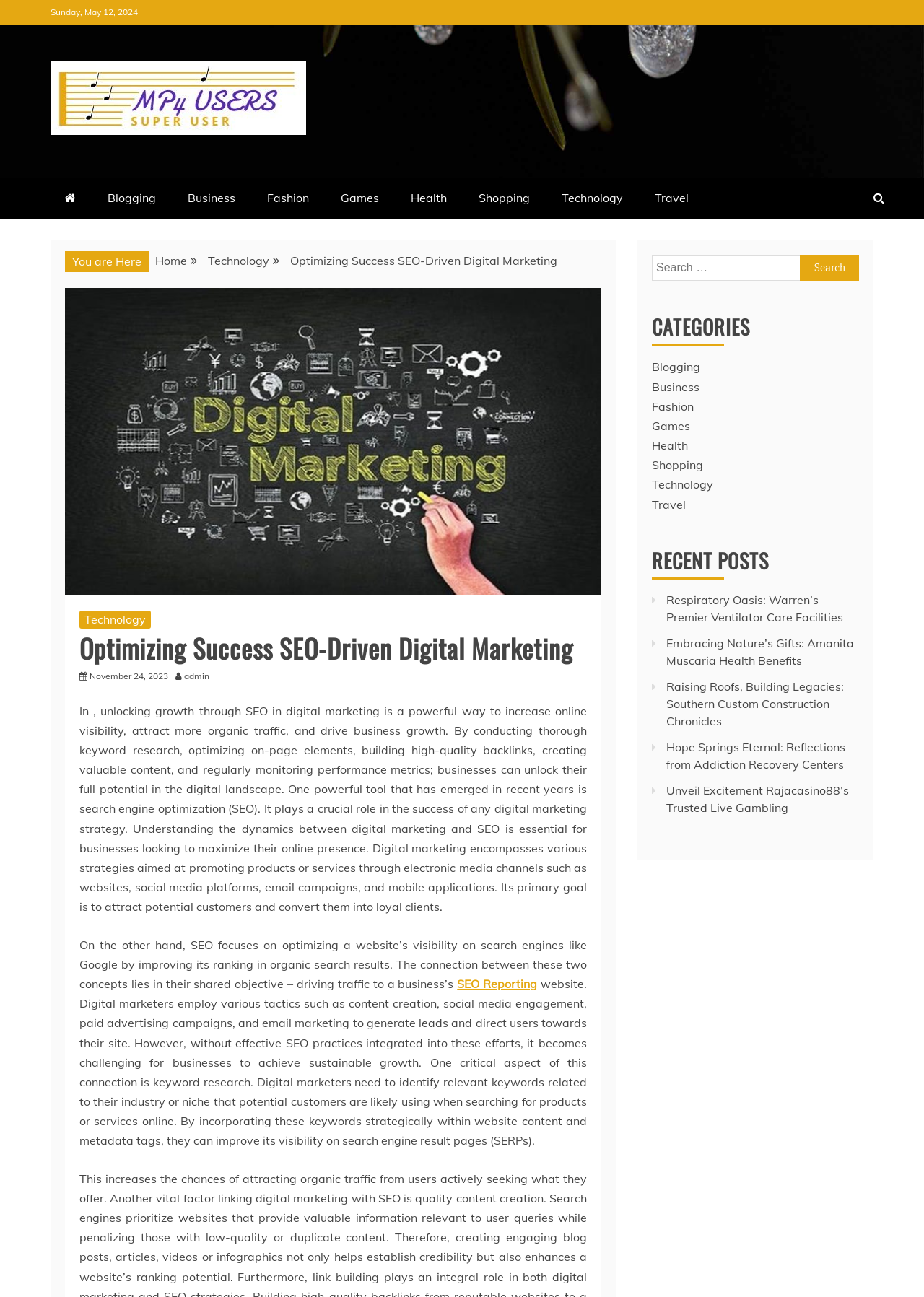Extract the primary header of the webpage and generate its text.

Optimizing Success SEO-Driven Digital Marketing